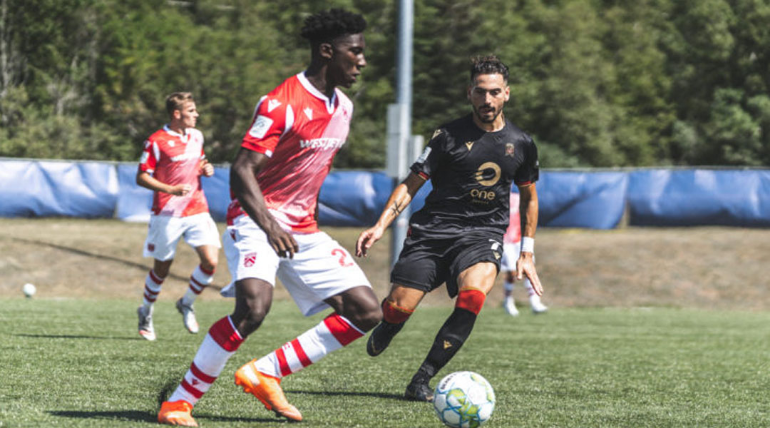What is the color of the opposing player's uniform?
Answer the question in a detailed and comprehensive manner.

According to the caption, the opposing player on the right is positioned strategically, wearing a black uniform with red accents, as he attempts to regain control of the ball.